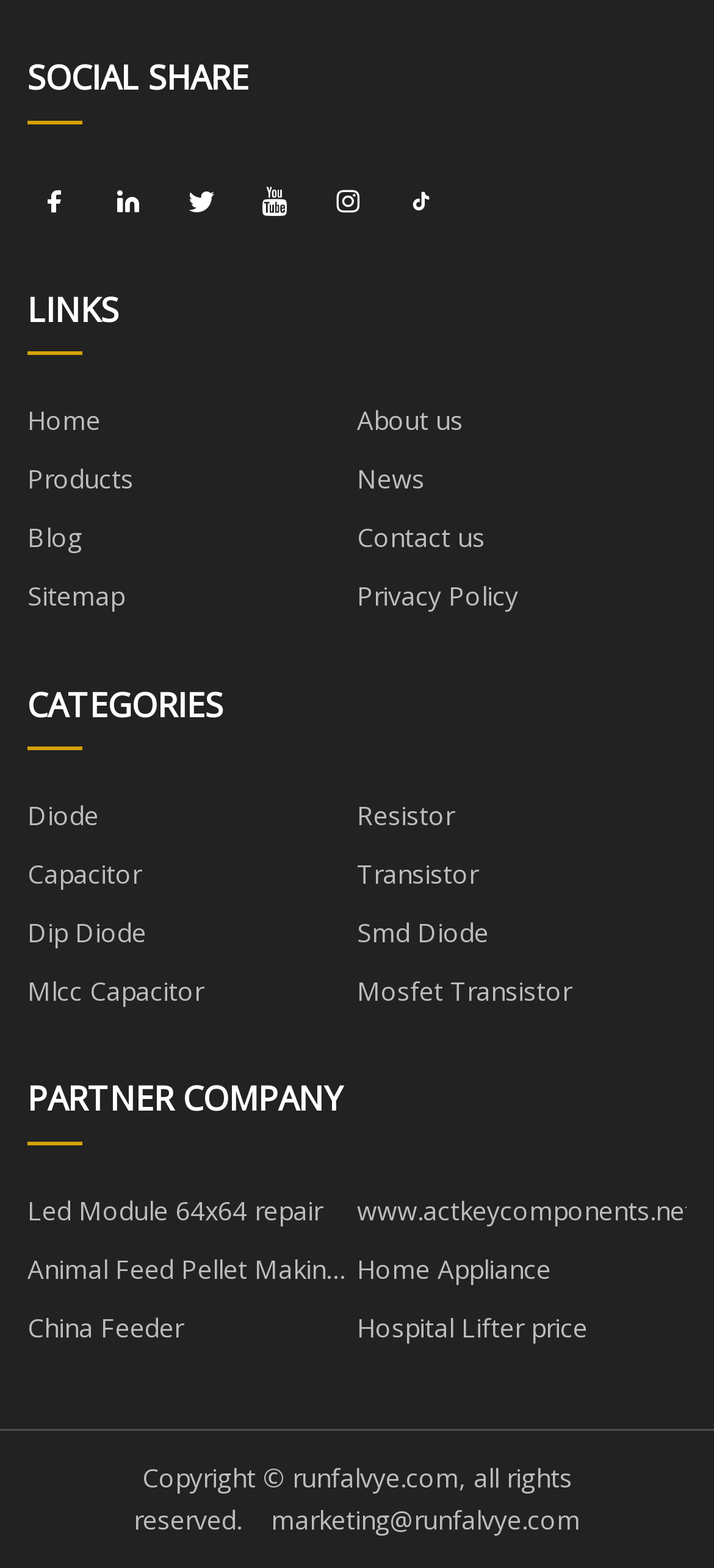Please locate the bounding box coordinates of the element that needs to be clicked to achieve the following instruction: "Email marketing@runfalvye.com". The coordinates should be four float numbers between 0 and 1, i.e., [left, top, right, bottom].

[0.379, 0.957, 0.813, 0.98]